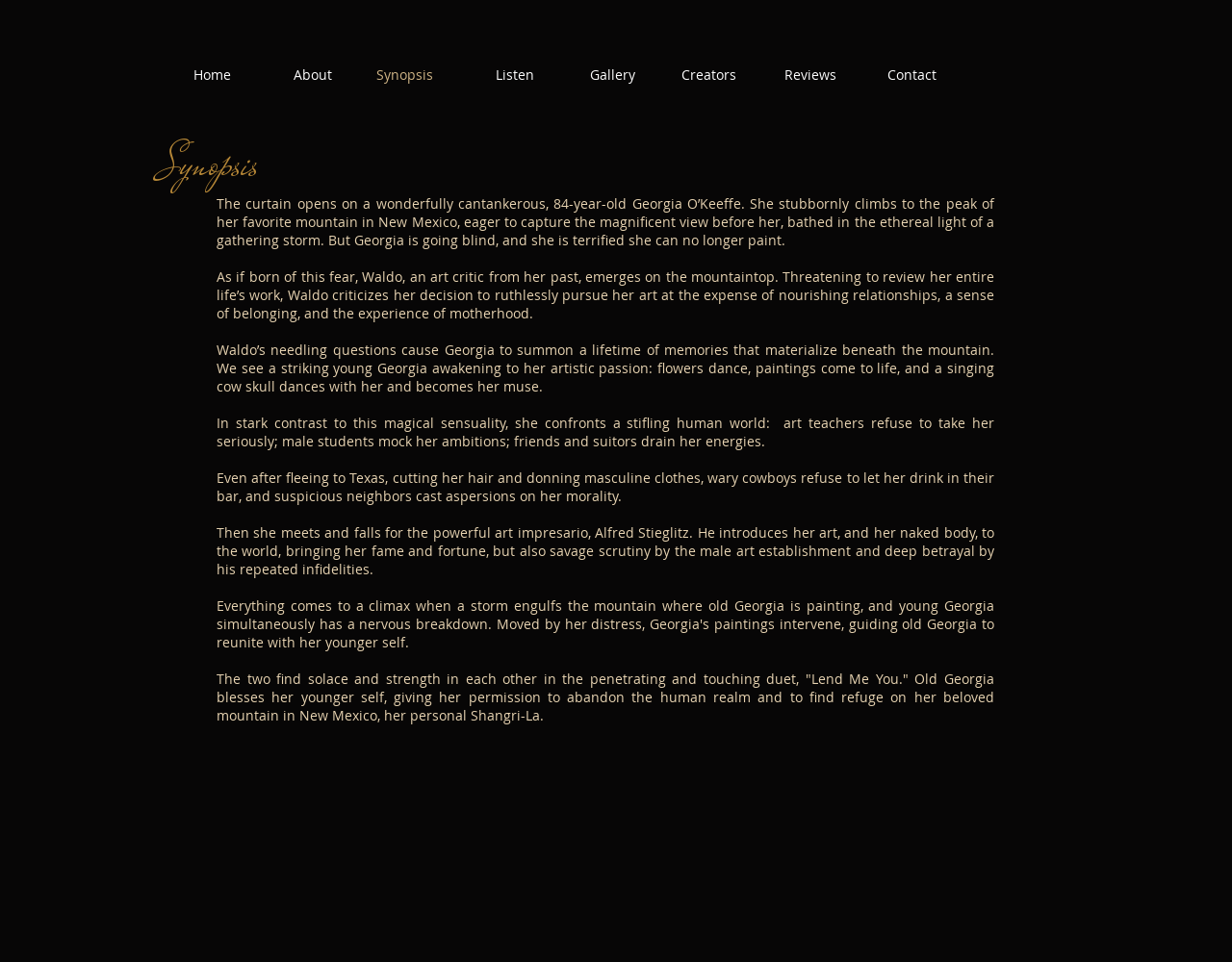What is the name of the musical?
Refer to the image and provide a concise answer in one word or phrase.

Hello Sky